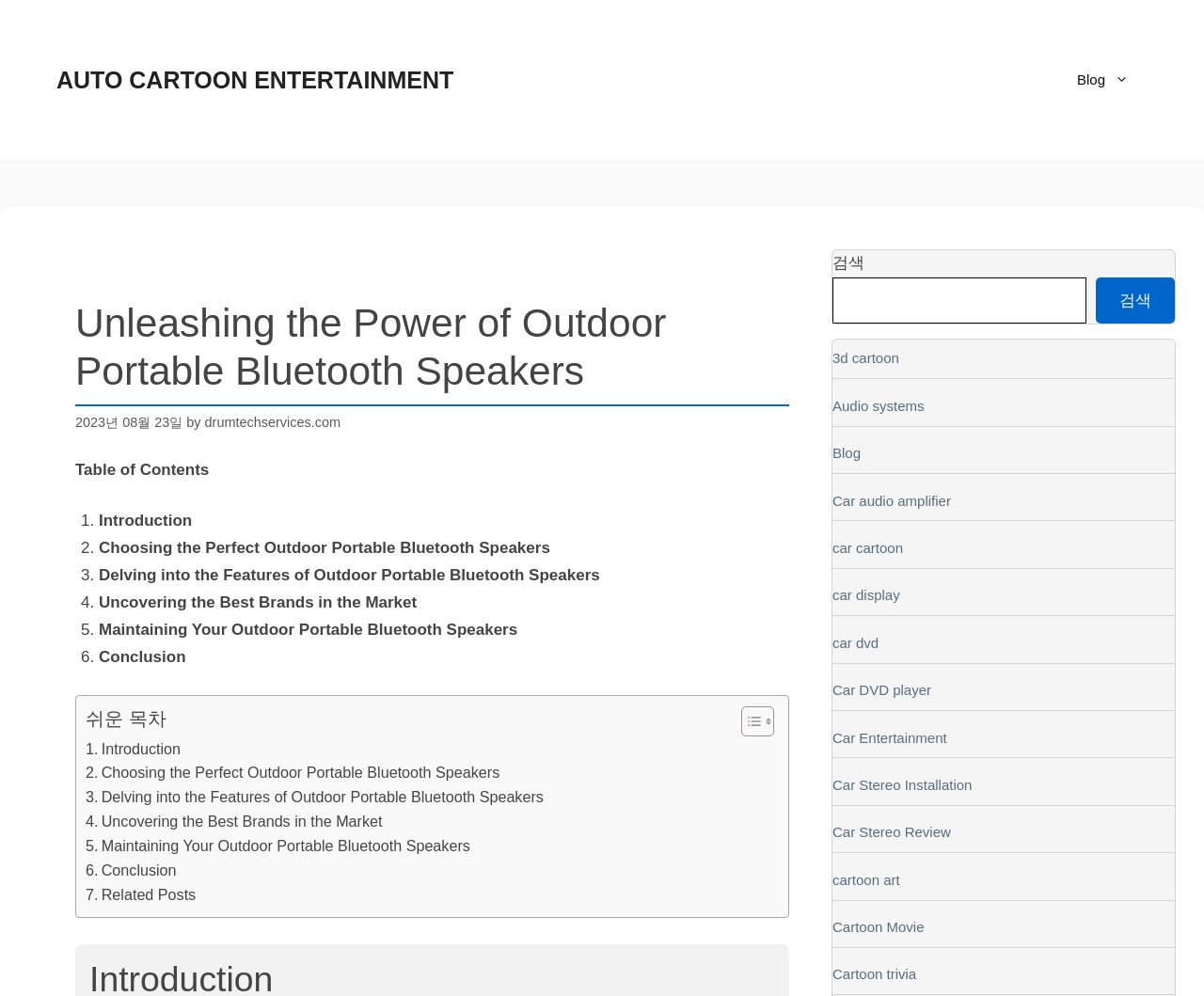What is the date of the article?
Please provide a single word or phrase answer based on the image.

2023년 08월 23일